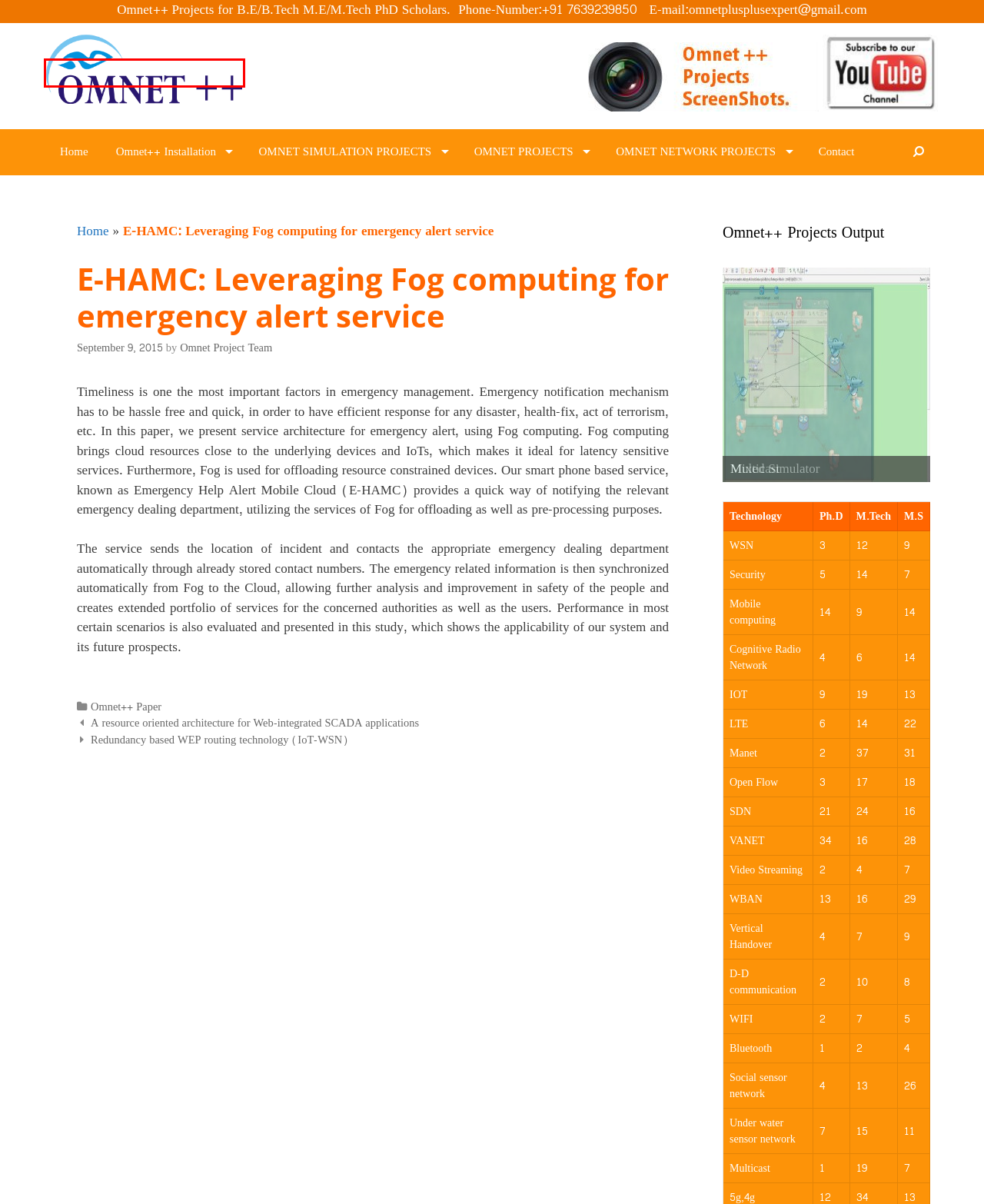You have a screenshot of a webpage with a red rectangle bounding box. Identify the best webpage description that corresponds to the new webpage after clicking the element within the red bounding box. Here are the candidates:
A. Contact - omnetplusplus.com
B. Omnet++ Paper Archives - omnetplusplus.com
C. OMNET PROJECTS - omnetplusplus.com
D. omnet++ project - omnetplusplus.com
E. OMNET NETWORK PROJECTS - omnetplusplus.com
F. OMNET SIMULATION PROJECTS - omnetplusplus.com
G. Omnet++ Installation - omnetplusplus.com
H. Omnet Project Screenshots - omnetplusplus.com

D